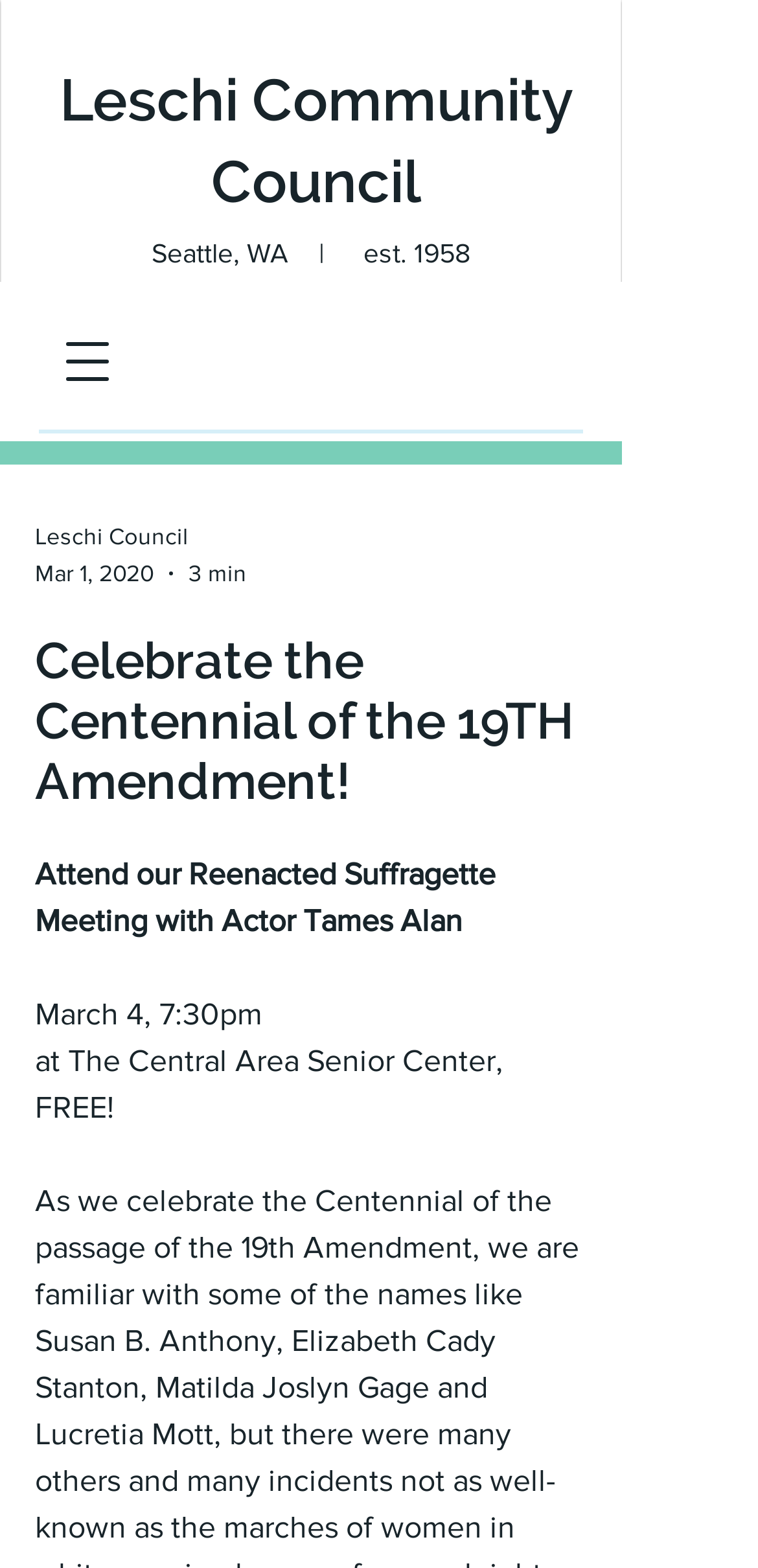What is the community council's name? Please answer the question using a single word or phrase based on the image.

Leschi Community Council